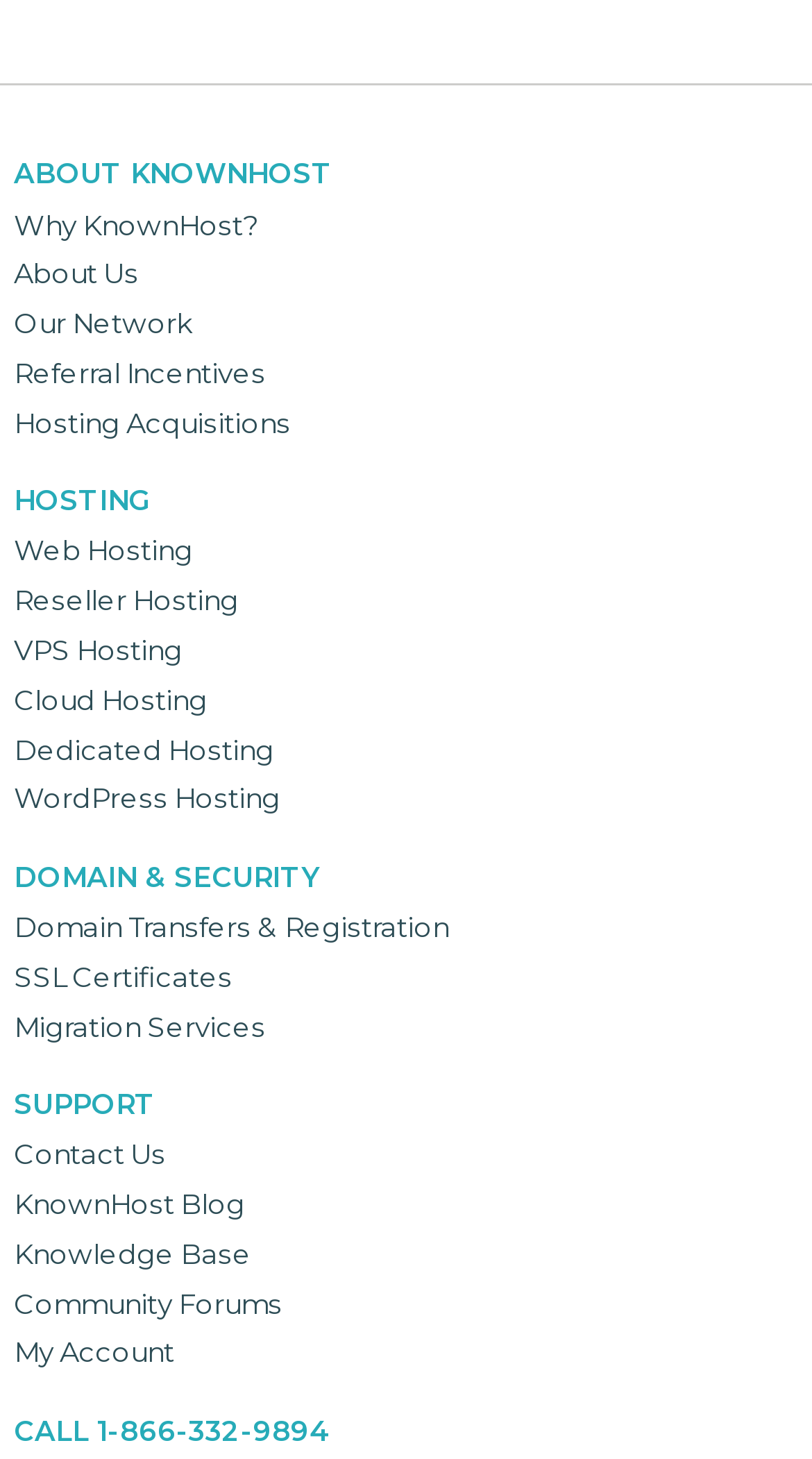Please answer the following question using a single word or phrase: 
What is the first link under the 'ABOUT KNOWNHOST' heading?

Why KnownHost?